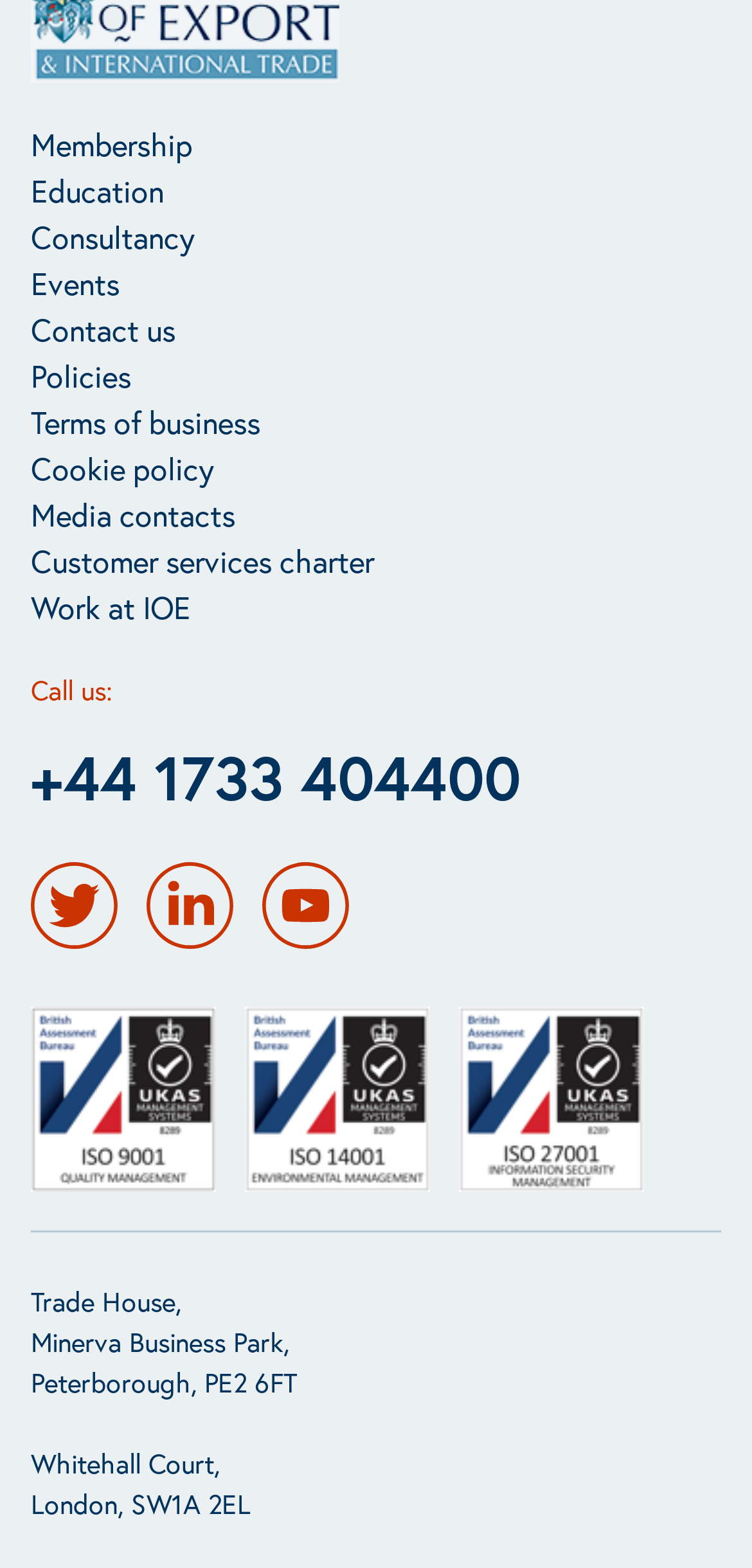Show the bounding box coordinates for the element that needs to be clicked to execute the following instruction: "Check ISO 9001 certification". Provide the coordinates in the form of four float numbers between 0 and 1, i.e., [left, top, right, bottom].

[0.041, 0.642, 0.287, 0.76]